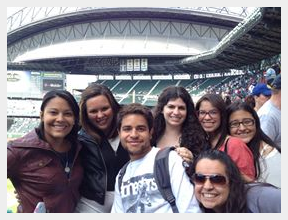Detail the scene shown in the image extensively.

A vibrant group of six friends enjoys a day at a baseball game, capturing a moment of joy and camaraderie. They stand in front of a large, covered stadium, with the impressive architecture of the roof visible above them. The backdrop reveals a lively crowd, emphasizing the excitement of the event. Each person presents a unique expression, highlighting their enthusiasm and positivity. This picture reflects the fun atmosphere of outings shared among friends, especially in a scenic venue like a baseball stadium. The image captures not just a moment, but the spirit of togetherness that defines memorable experiences.